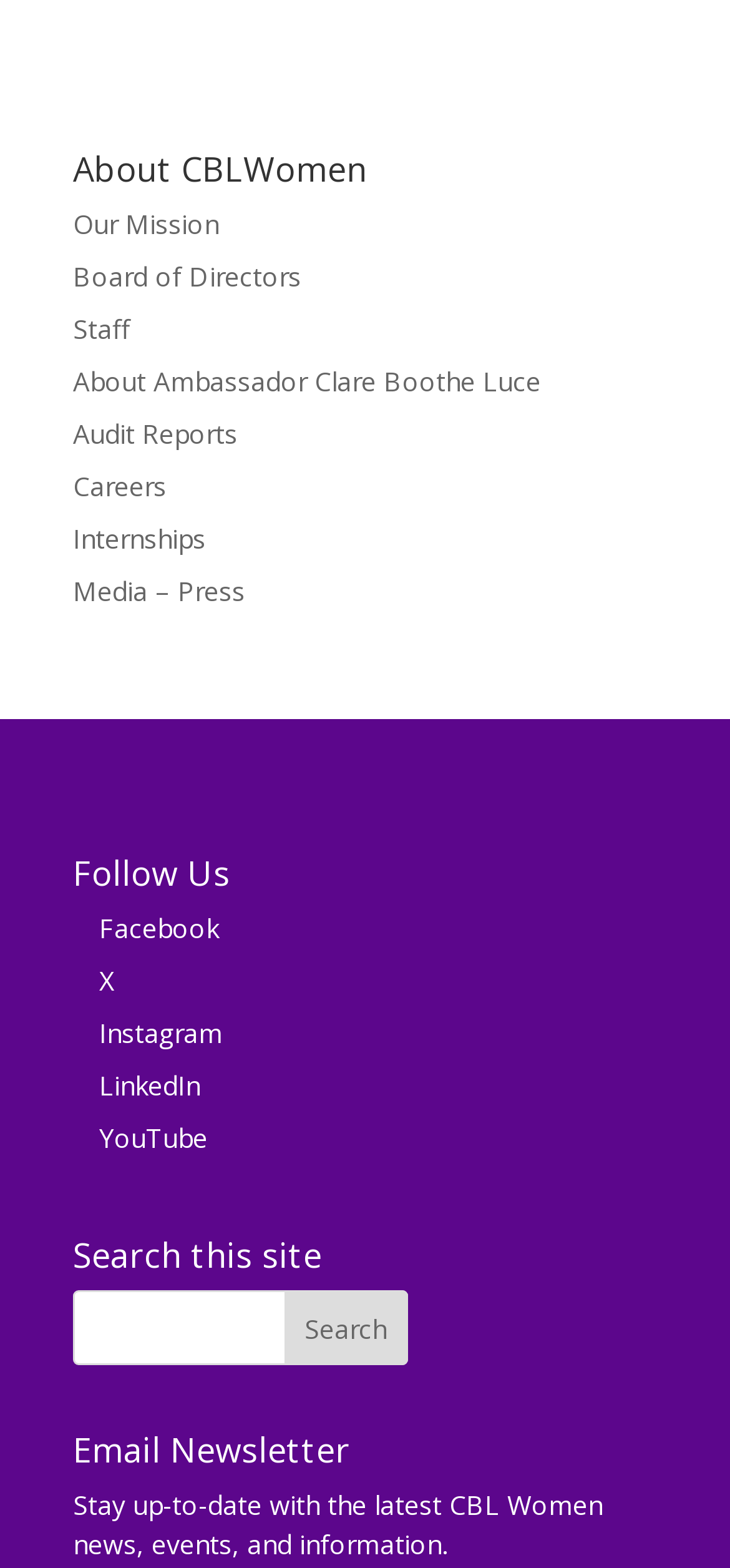How many social media platforms are listed?
Kindly offer a comprehensive and detailed response to the question.

Under the 'Follow Us' heading, there are four social media platforms listed: Facebook, X, Instagram, and LinkedIn. This can be determined by counting the number of links under the 'Follow Us' heading.